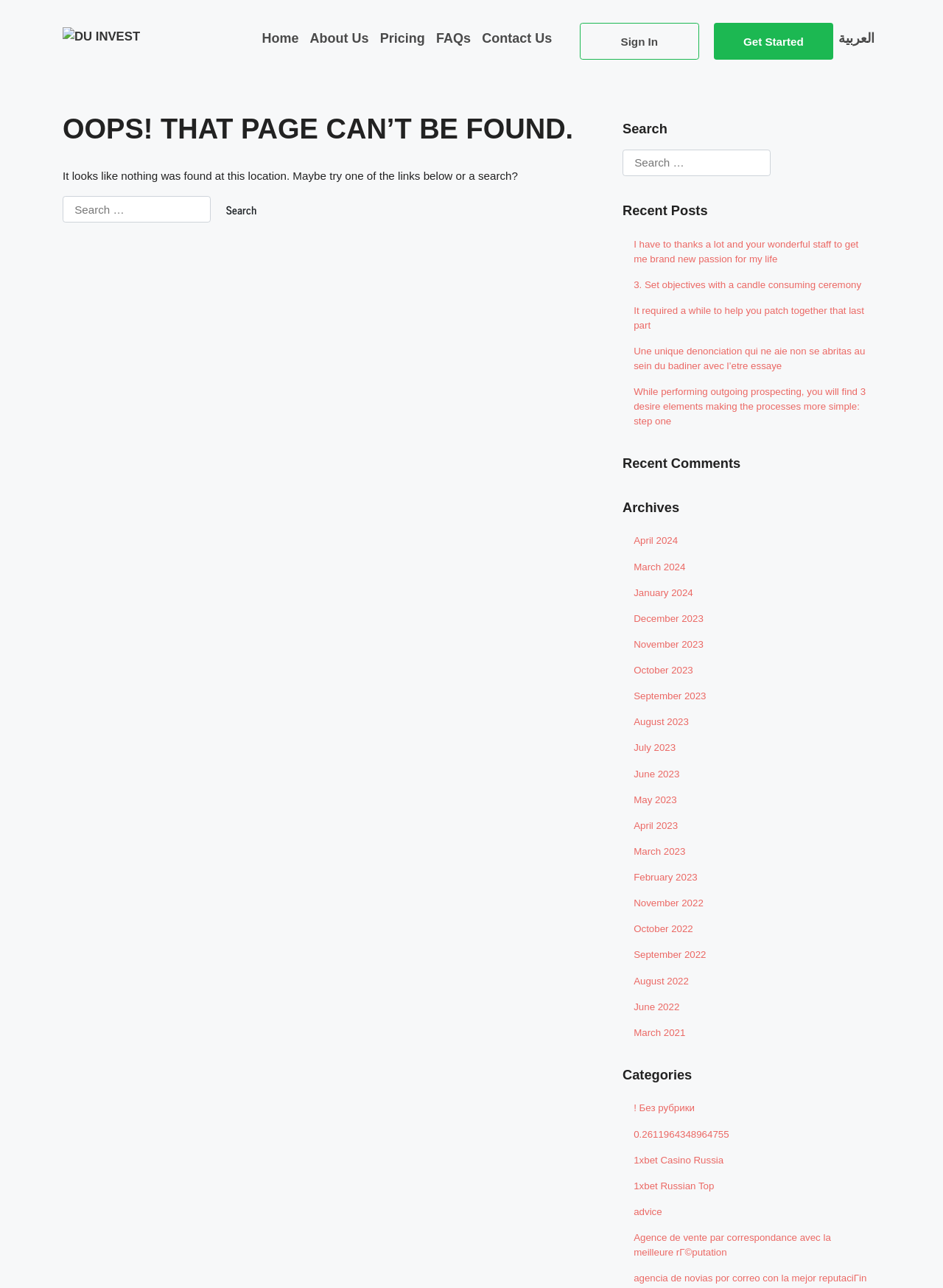Pinpoint the bounding box coordinates of the clickable area needed to execute the instruction: "Click on the 'Get Started' button". The coordinates should be specified as four float numbers between 0 and 1, i.e., [left, top, right, bottom].

[0.77, 0.022, 0.871, 0.043]